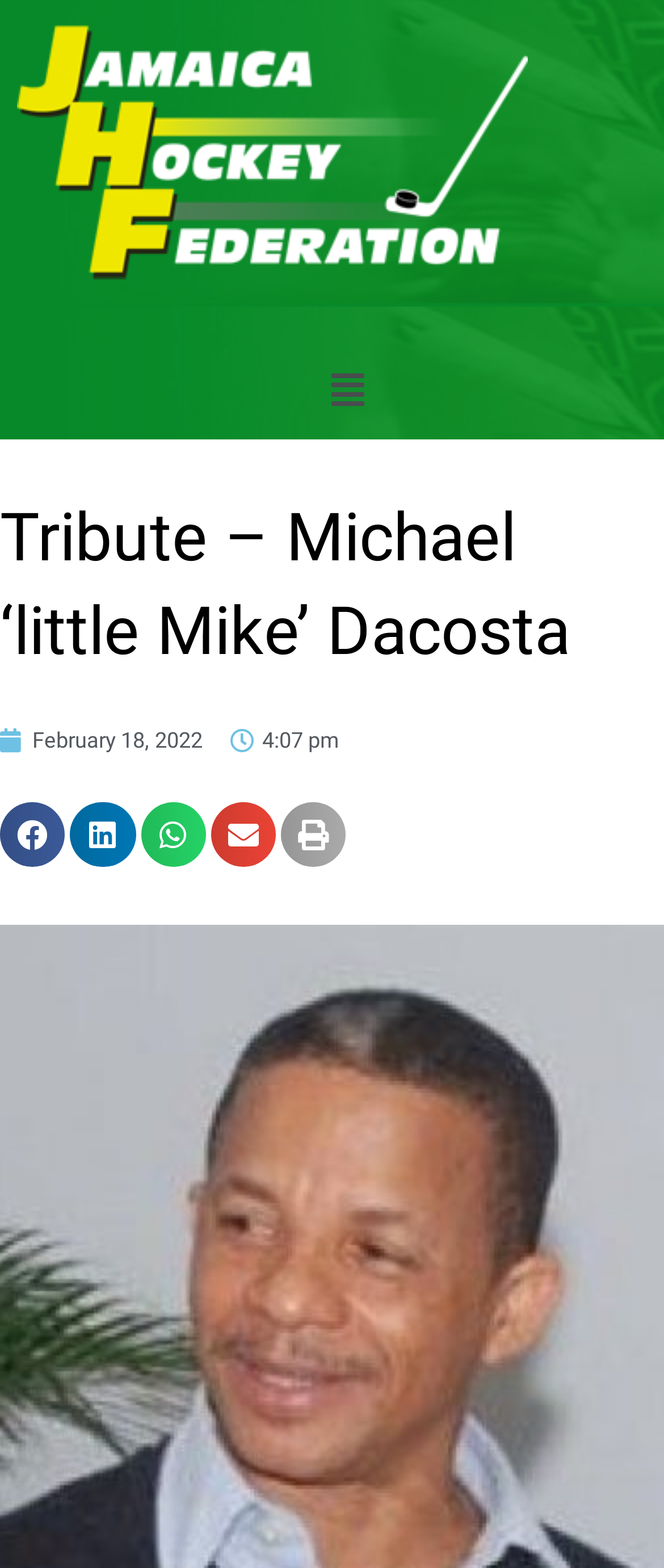Locate the headline of the webpage and generate its content.

Tribute – Michael ‘little Mike’ Dacosta